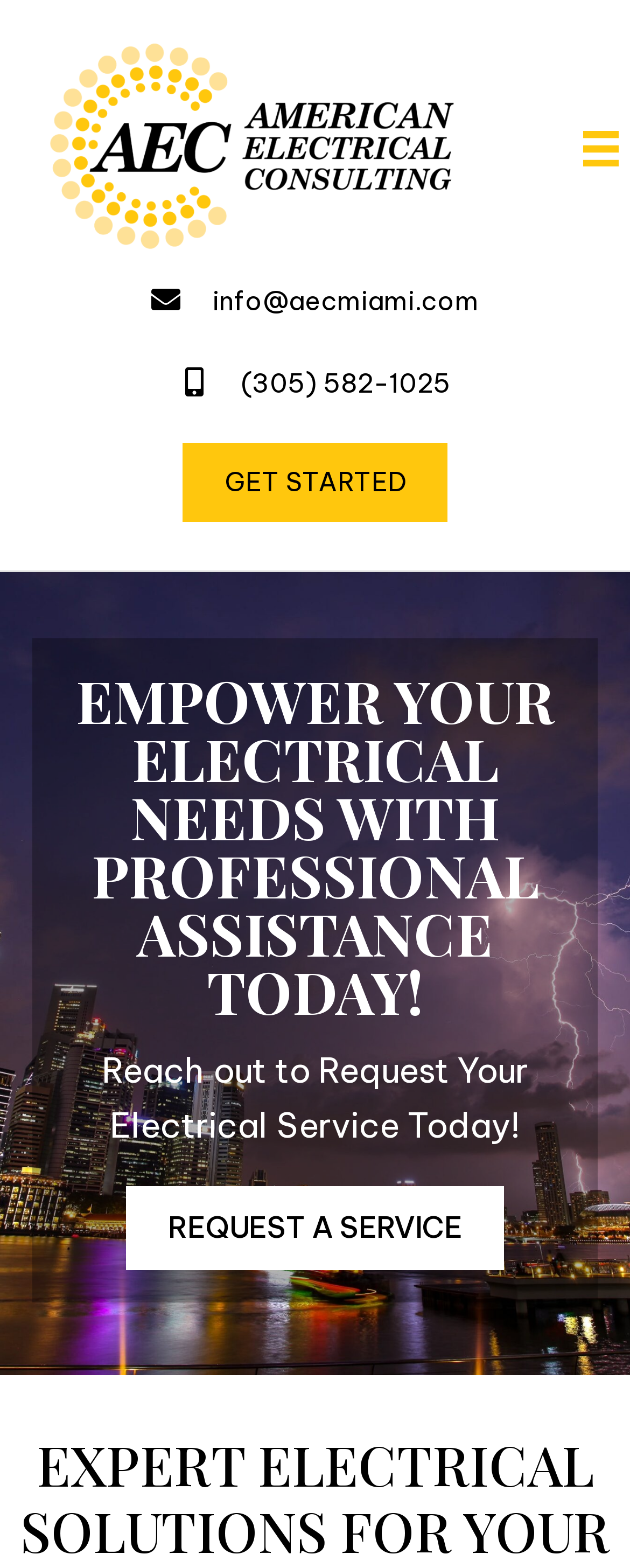Generate a thorough caption detailing the webpage content.

The webpage is about American Electrical Consulting, a company that provides cutting-edge electrical solutions. At the top left of the page, there is a large image that takes up most of the width. Below the image, there is a menu button located at the top right corner of the page. 

In the middle of the page, there are three links: an email address, a phone number, and a "GET STARTED" button. The "GET STARTED" button is prominent and has a call-to-action message above it, which reads "EMPOWER YOUR ELECTRICAL NEEDS WITH PROFESSIONAL ASSISTANCE TODAY!" Below the call-to-action message, there is a secondary message that says "Reach out to Request Your Electrical Service Today!" 

Below the secondary message, there is a "Request a Service" button. The button has a label that says "REQUEST A SERVICE". The overall layout of the page is simple and easy to navigate, with a clear focus on encouraging visitors to take action and request a service.